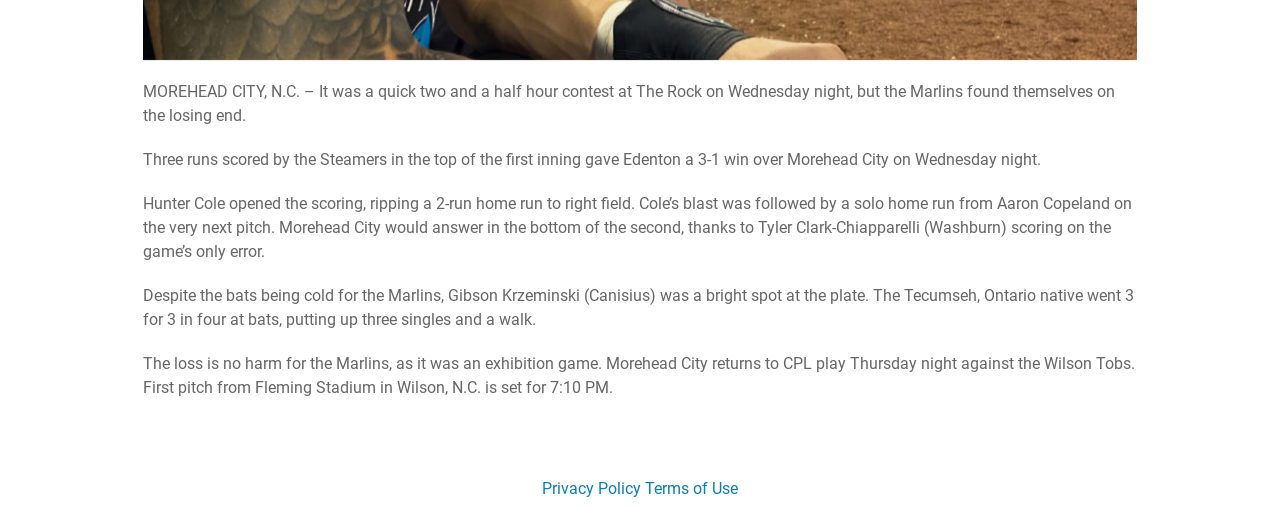Refer to the image and provide an in-depth answer to the question:
Who scored a 2-run home run in the game?

According to the article, Hunter Cole opened the scoring by ripping a 2-run home run to right field, as mentioned in the sentence, 'Hunter Cole opened the scoring, ripping a 2-run home run to right field.'